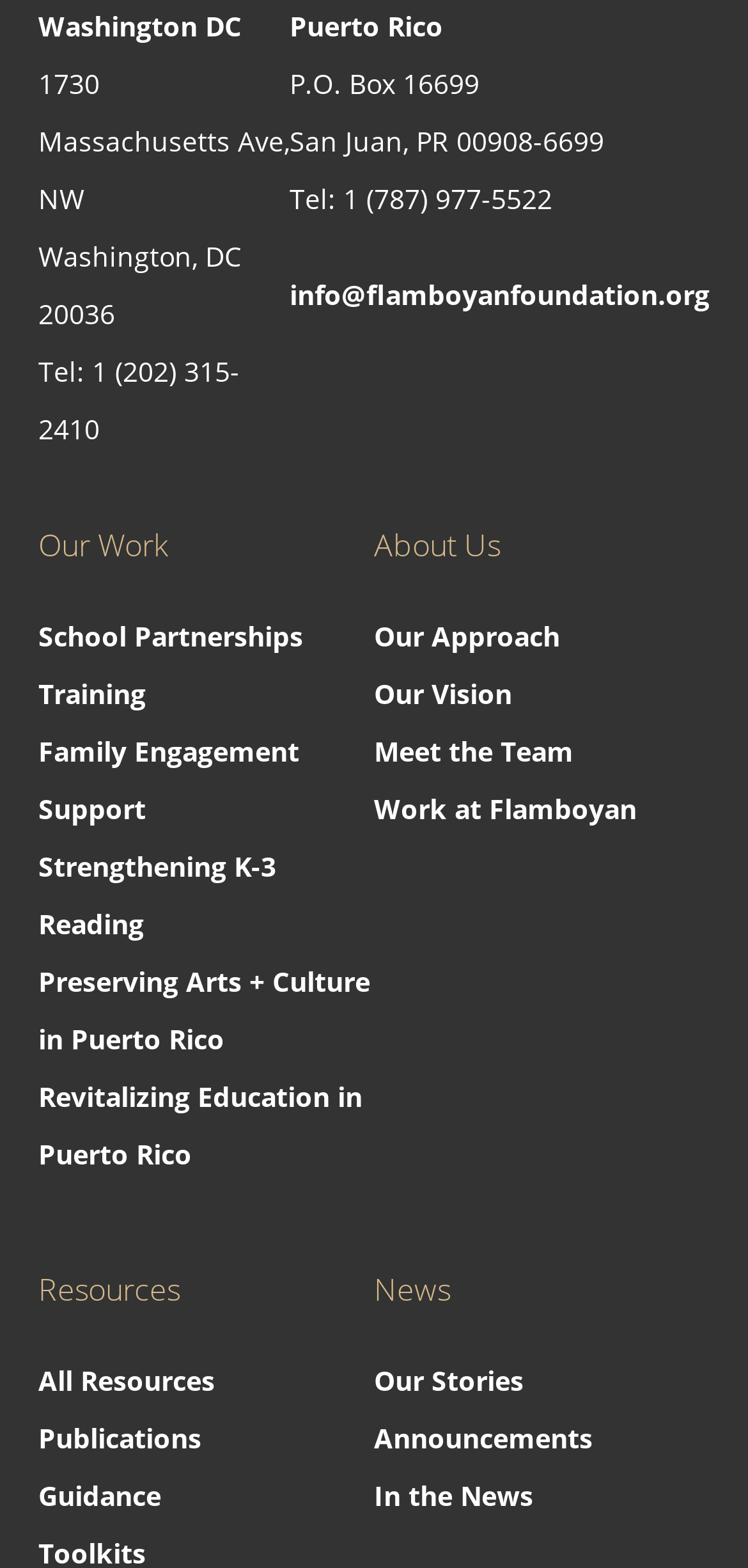Specify the bounding box coordinates of the element's region that should be clicked to achieve the following instruction: "Contact via email". The bounding box coordinates consist of four float numbers between 0 and 1, in the format [left, top, right, bottom].

[0.387, 0.17, 0.949, 0.207]